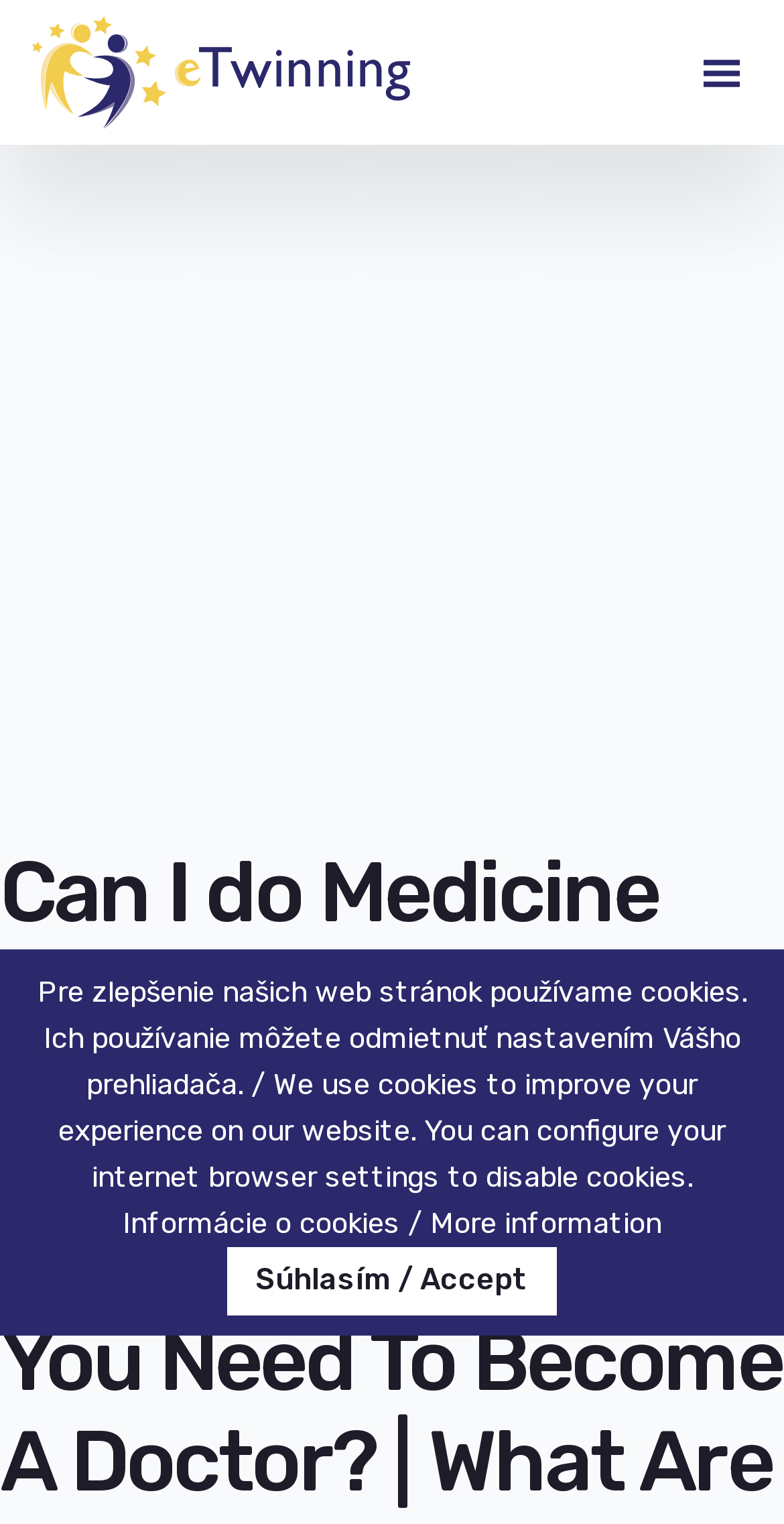Answer the following inquiry with a single word or phrase:
What is the purpose of the button 'Toggle navigation'?

To open menu